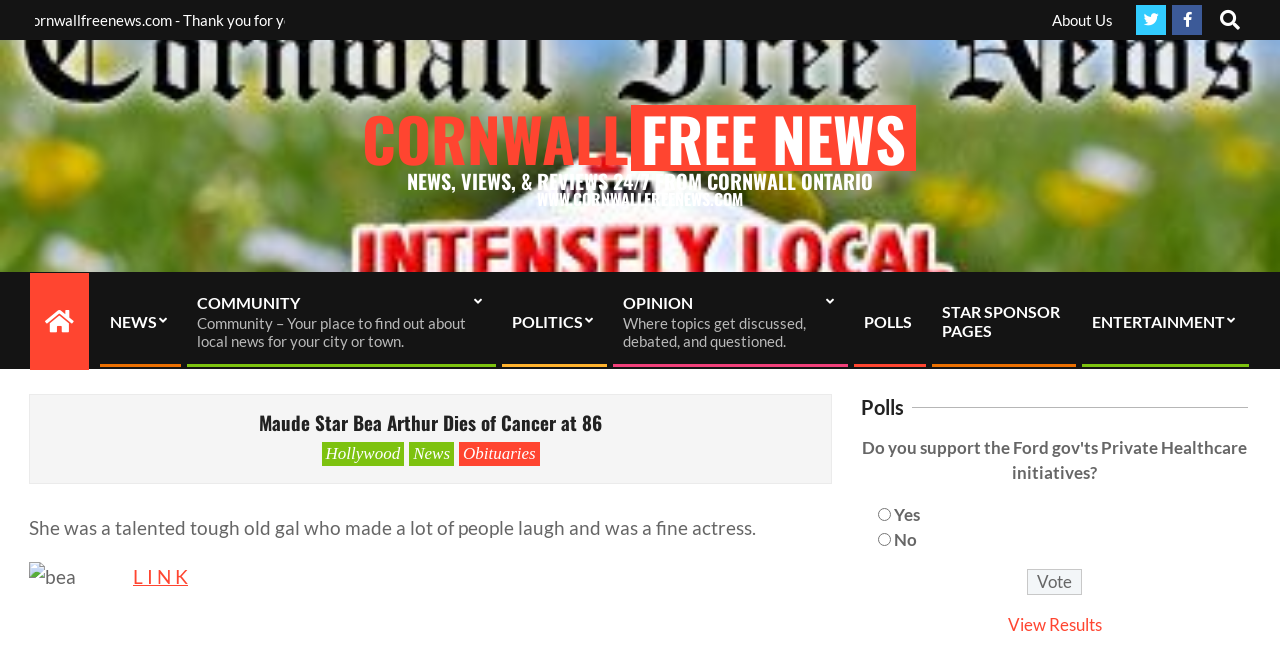Locate the bounding box coordinates of the element that needs to be clicked to carry out the instruction: "Go to About Us page". The coordinates should be given as four float numbers ranging from 0 to 1, i.e., [left, top, right, bottom].

[0.822, 0.016, 0.87, 0.044]